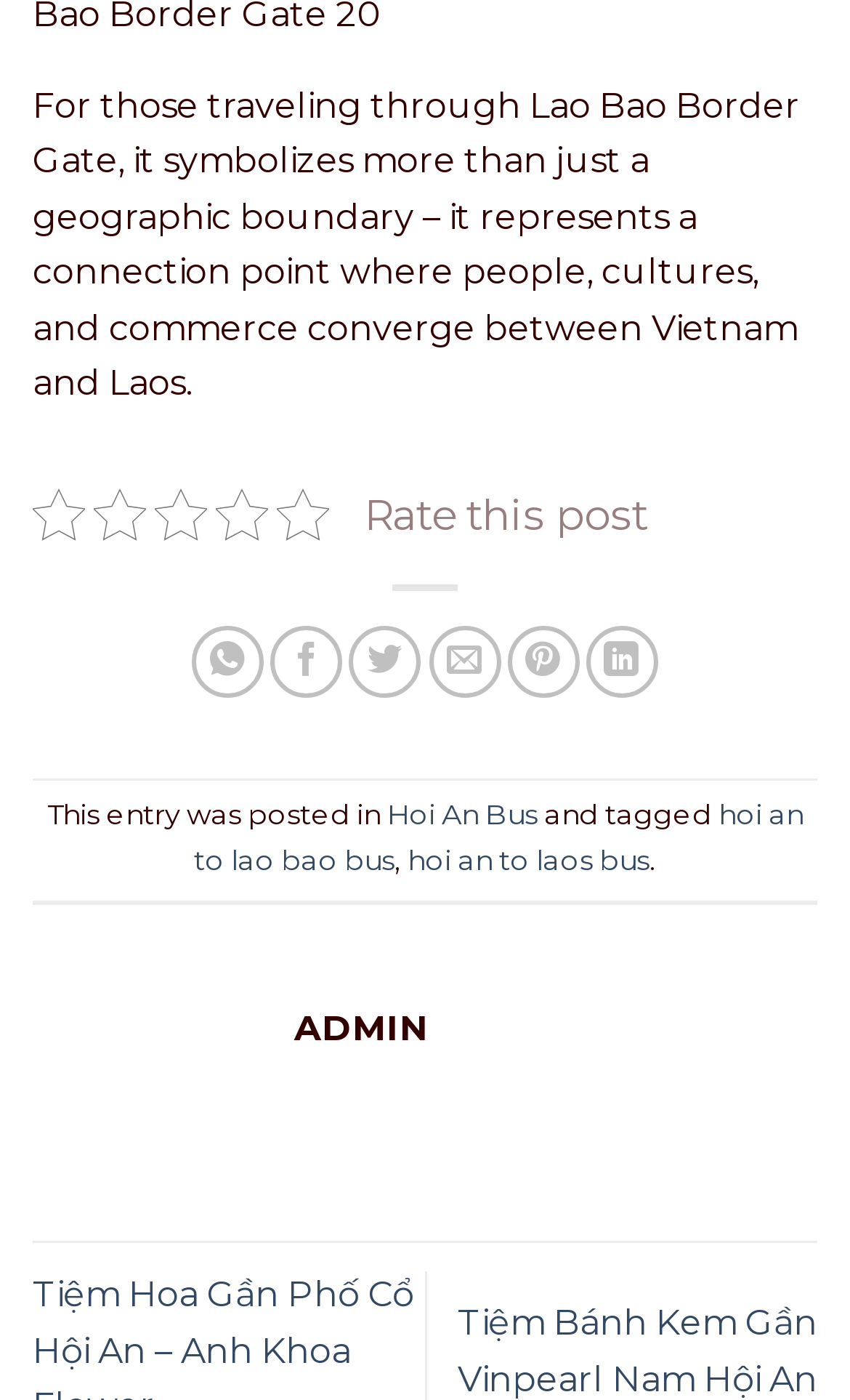How many tags are associated with this post?
Carefully analyze the image and provide a detailed answer to the question.

The number of tags associated with this post can be determined by counting the number of link elements inside the FooterAsNonLandmark element that are not part of the category. There are 2 such elements: 'hoi an to lao bao bus' and 'hoi an to laos bus'.